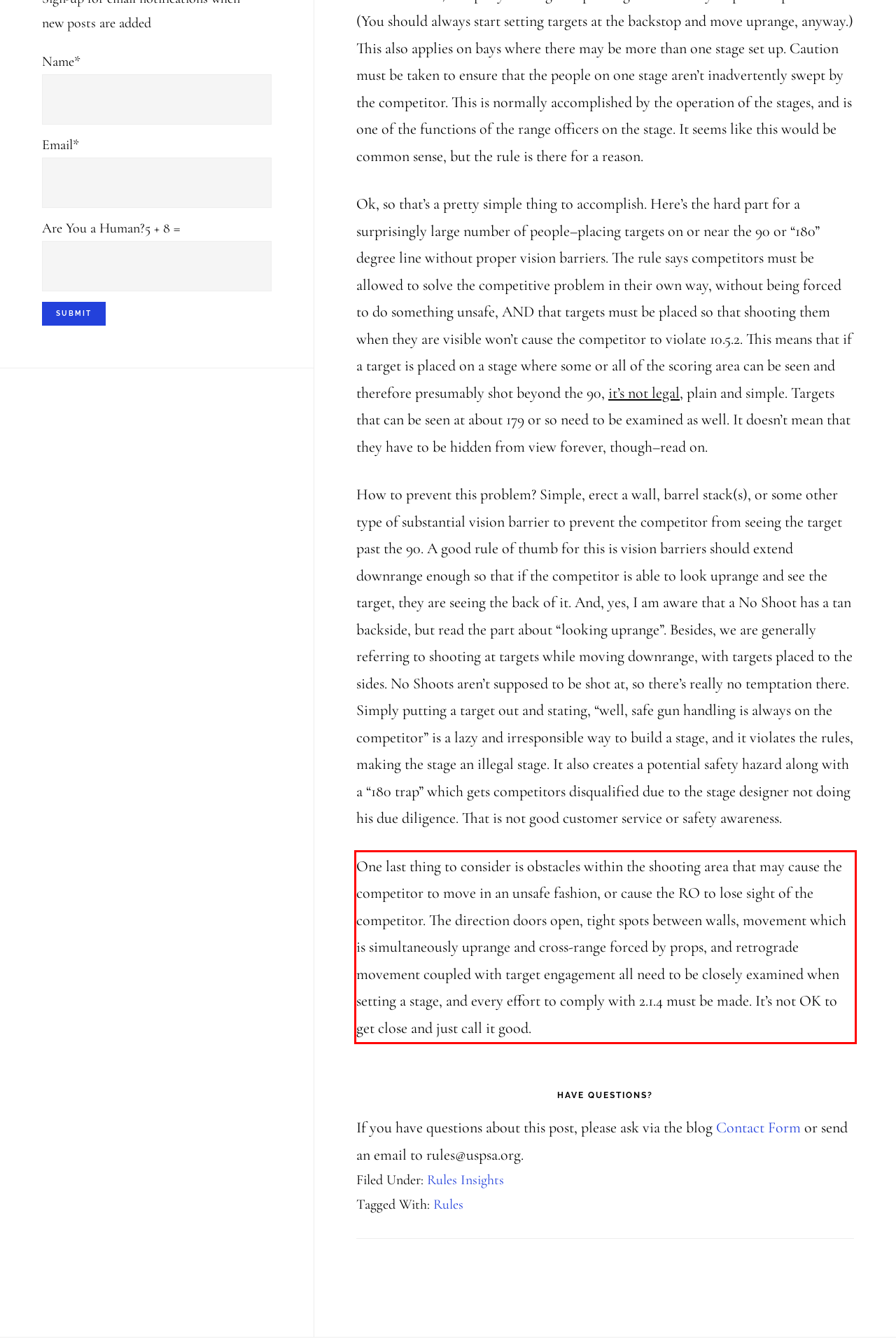Review the webpage screenshot provided, and perform OCR to extract the text from the red bounding box.

One last thing to consider is obstacles within the shooting area that may cause the competitor to move in an unsafe fashion, or cause the RO to lose sight of the competitor. The direction doors open, tight spots between walls, movement which is simultaneously uprange and cross-range forced by props, and retrograde movement coupled with target engagement all need to be closely examined when setting a stage, and every effort to comply with 2.1.4 must be made. It’s not OK to get close and just call it good.